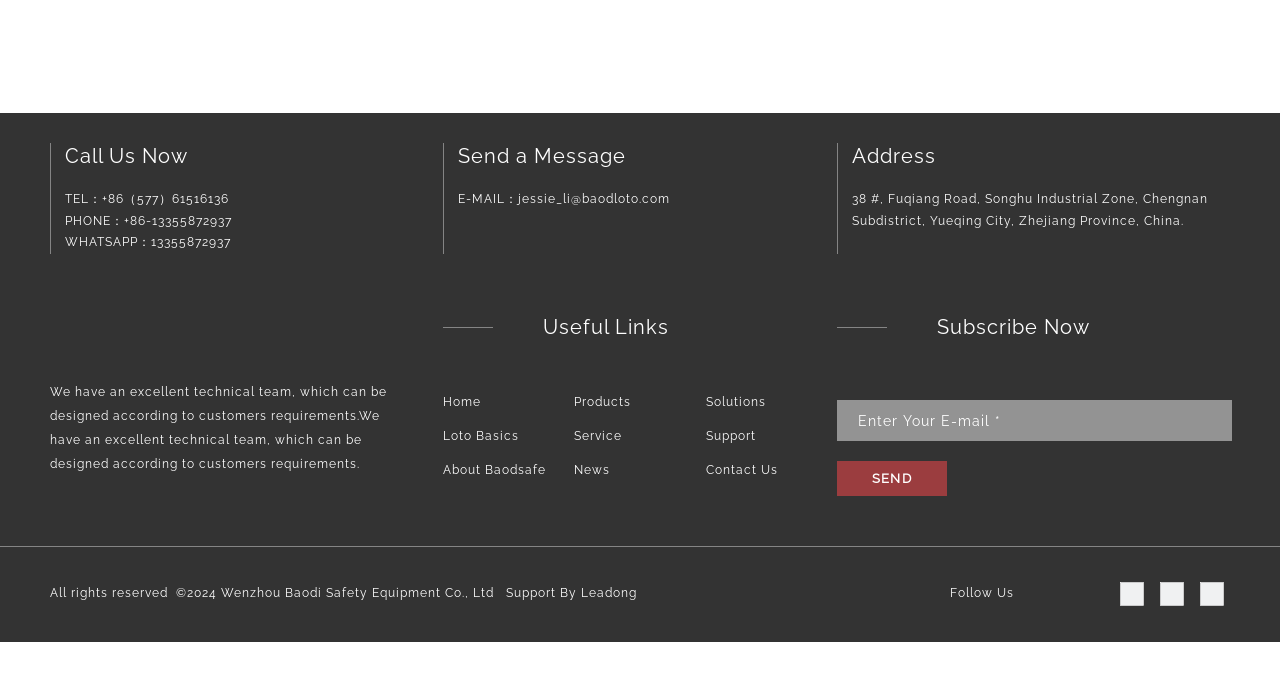Please indicate the bounding box coordinates of the element's region to be clicked to achieve the instruction: "Call the phone number". Provide the coordinates as four float numbers between 0 and 1, i.e., [left, top, right, bottom].

[0.051, 0.277, 0.179, 0.297]